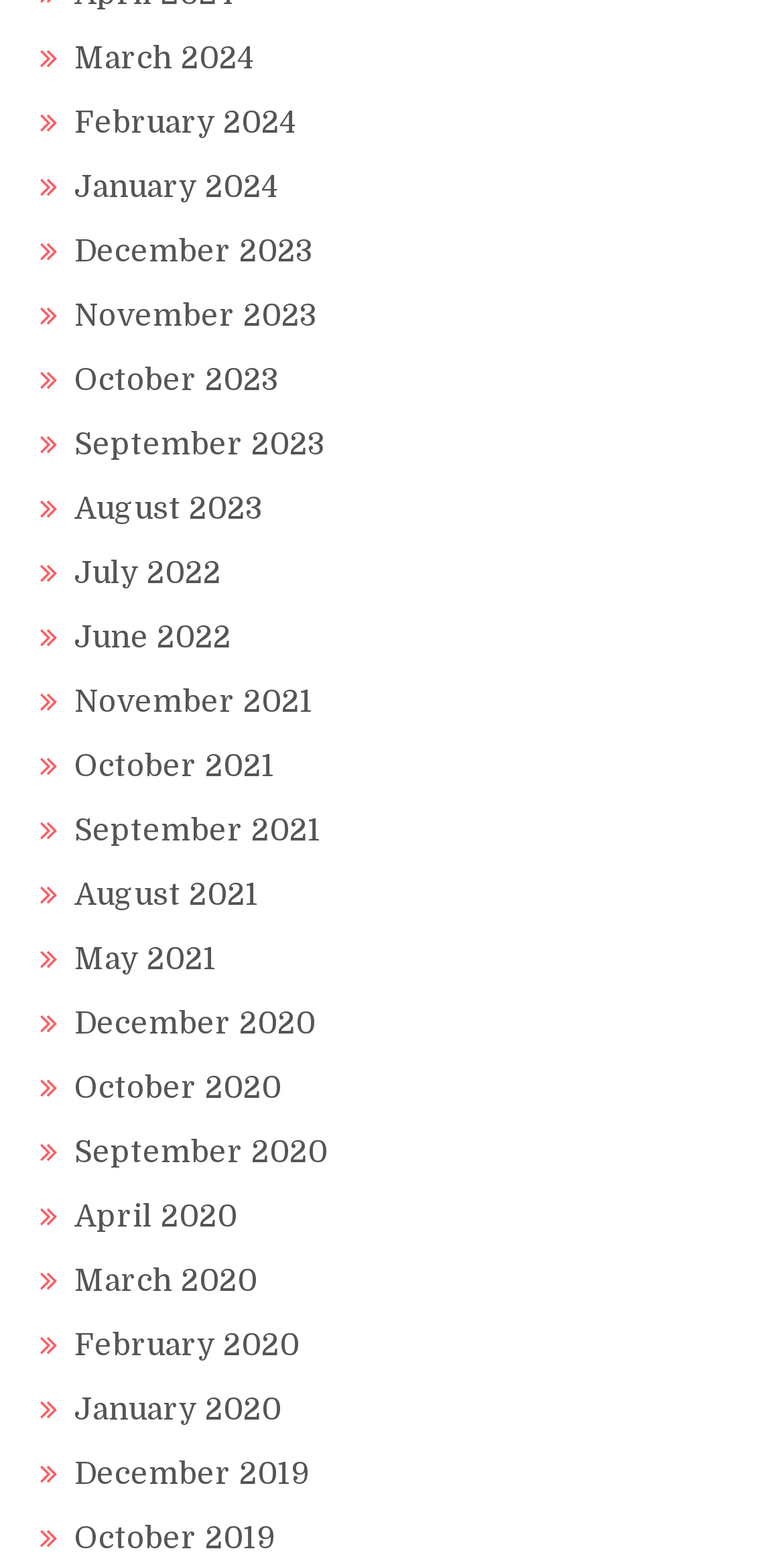Determine the bounding box coordinates for the area that needs to be clicked to fulfill this task: "Read about Shopify". The coordinates must be given as four float numbers between 0 and 1, i.e., [left, top, right, bottom].

None